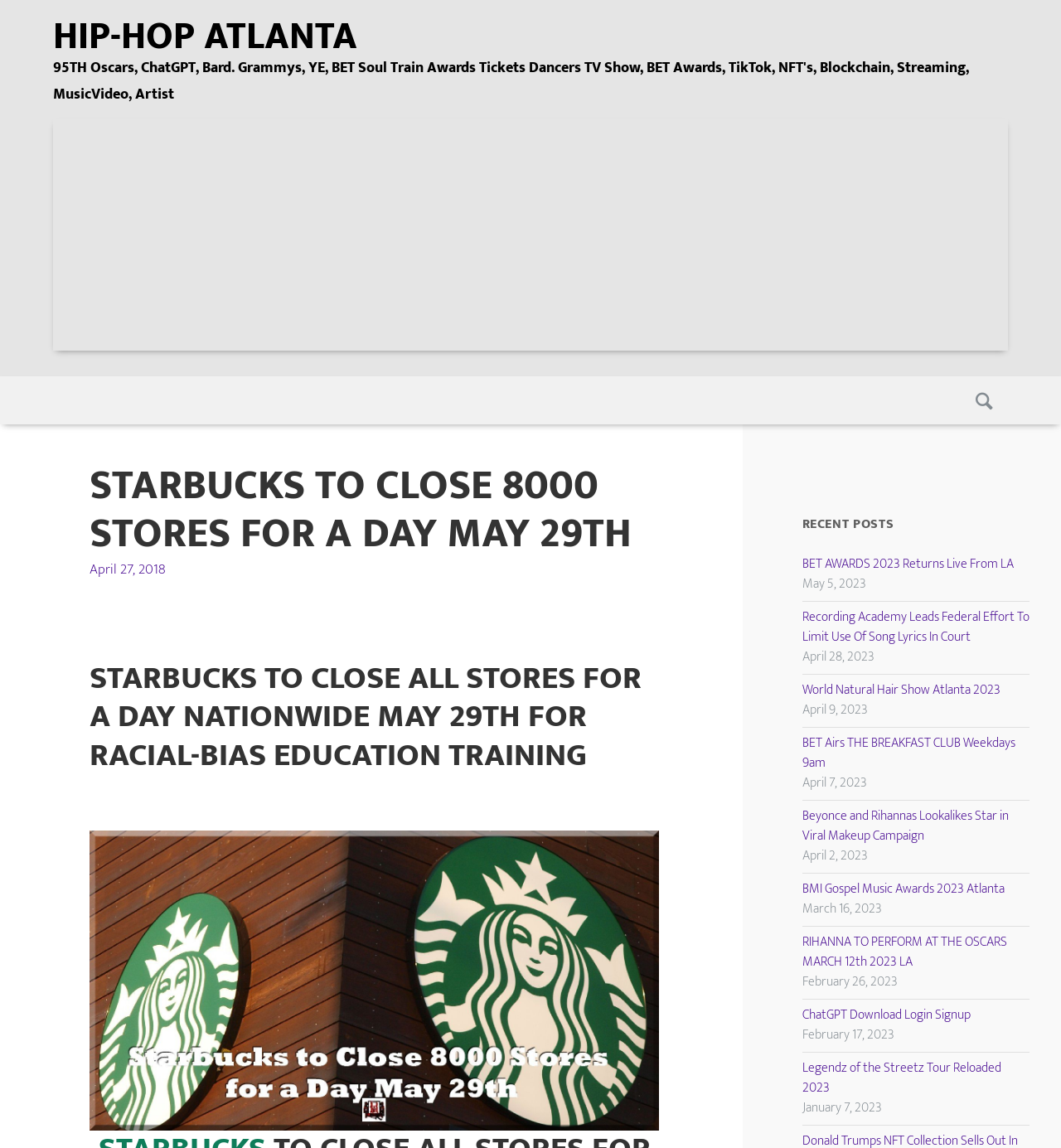Pinpoint the bounding box coordinates of the clickable element needed to complete the instruction: "Click on the link to read about Starbucks closing 8000 stores for a day". The coordinates should be provided as four float numbers between 0 and 1: [left, top, right, bottom].

[0.085, 0.724, 0.621, 0.985]